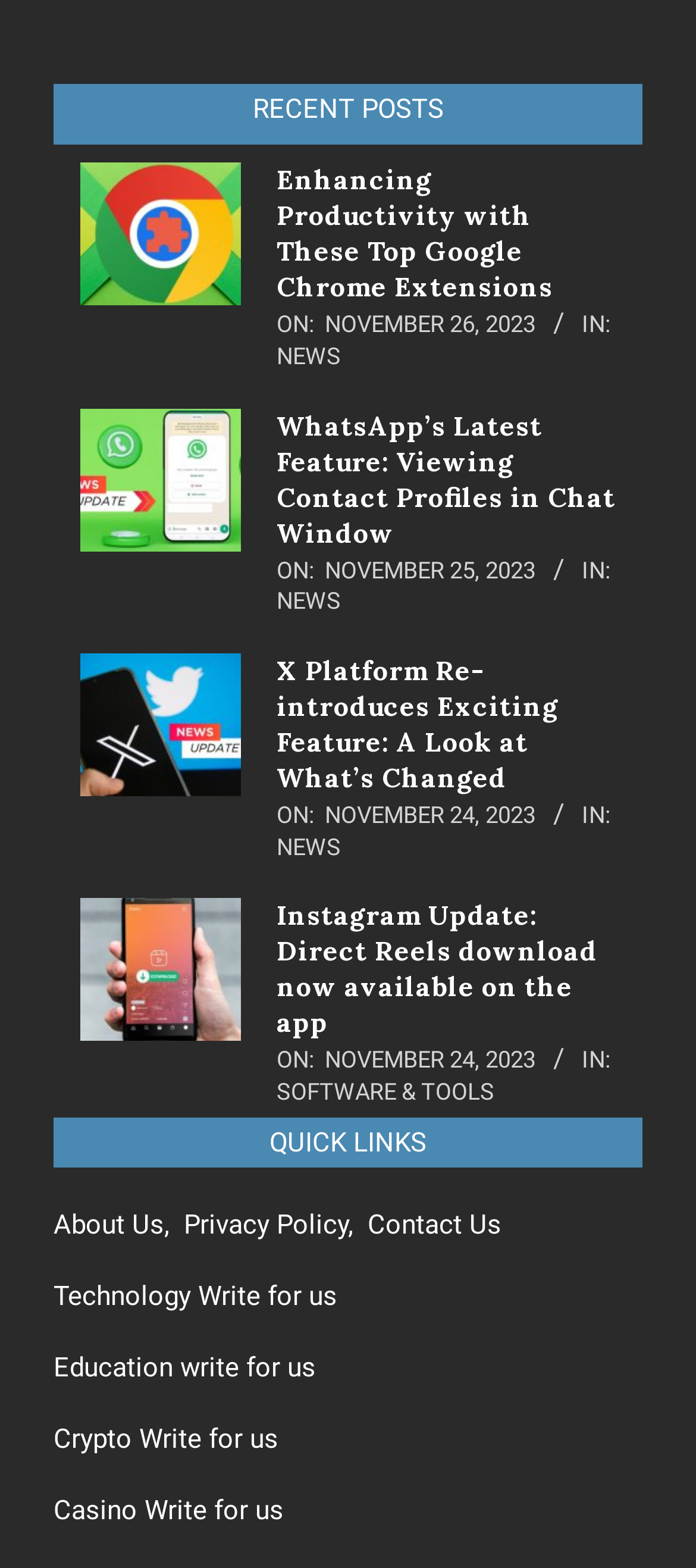Identify the bounding box for the UI element described as: "Follow". Ensure the coordinates are four float numbers between 0 and 1, formatted as [left, top, right, bottom].

None